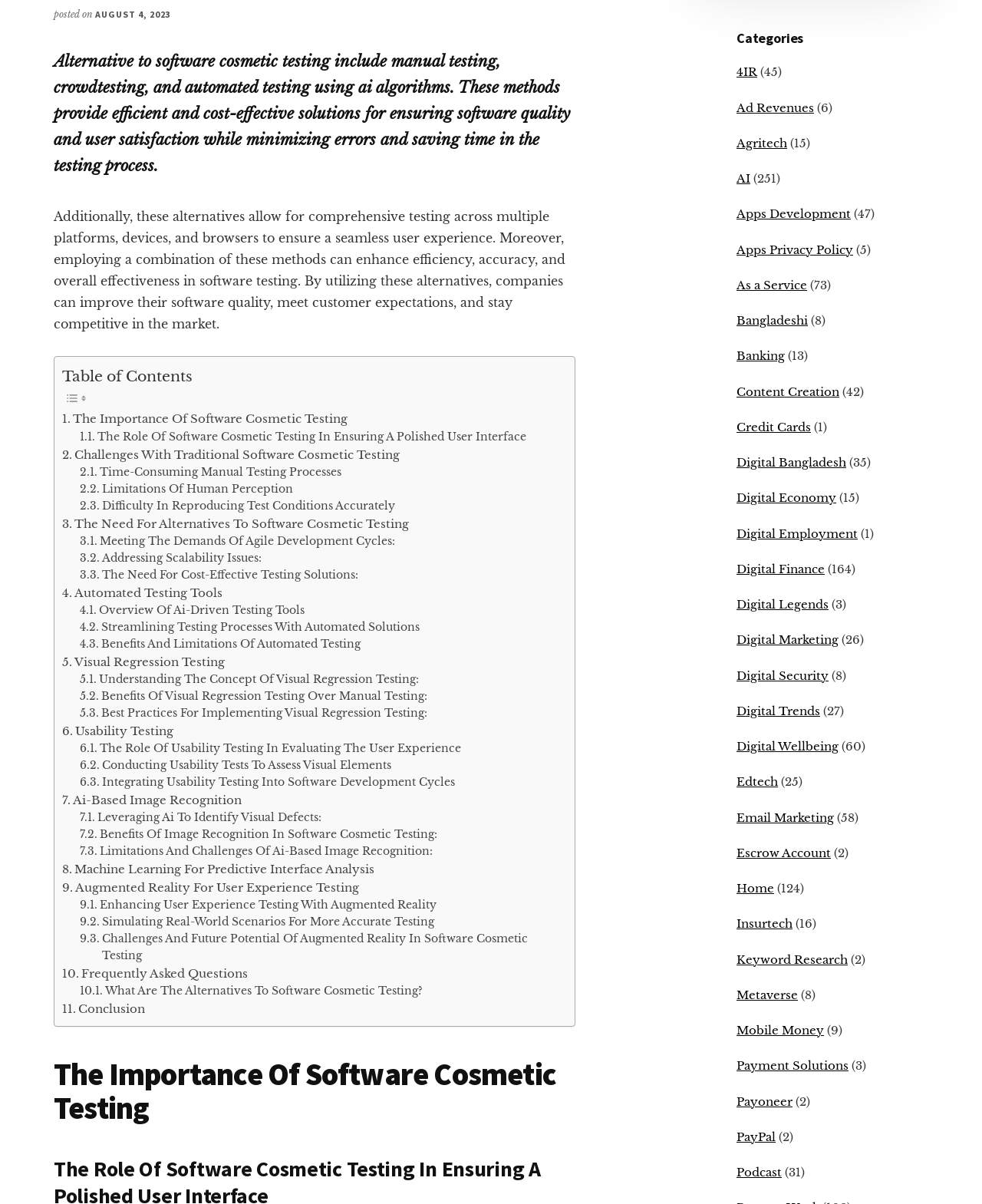Locate the UI element described by Metaverse and provide its bounding box coordinates. Use the format (top-left x, top-left y, bottom-right x, bottom-right y) with all values as floating point numbers between 0 and 1.

[0.75, 0.82, 0.812, 0.832]